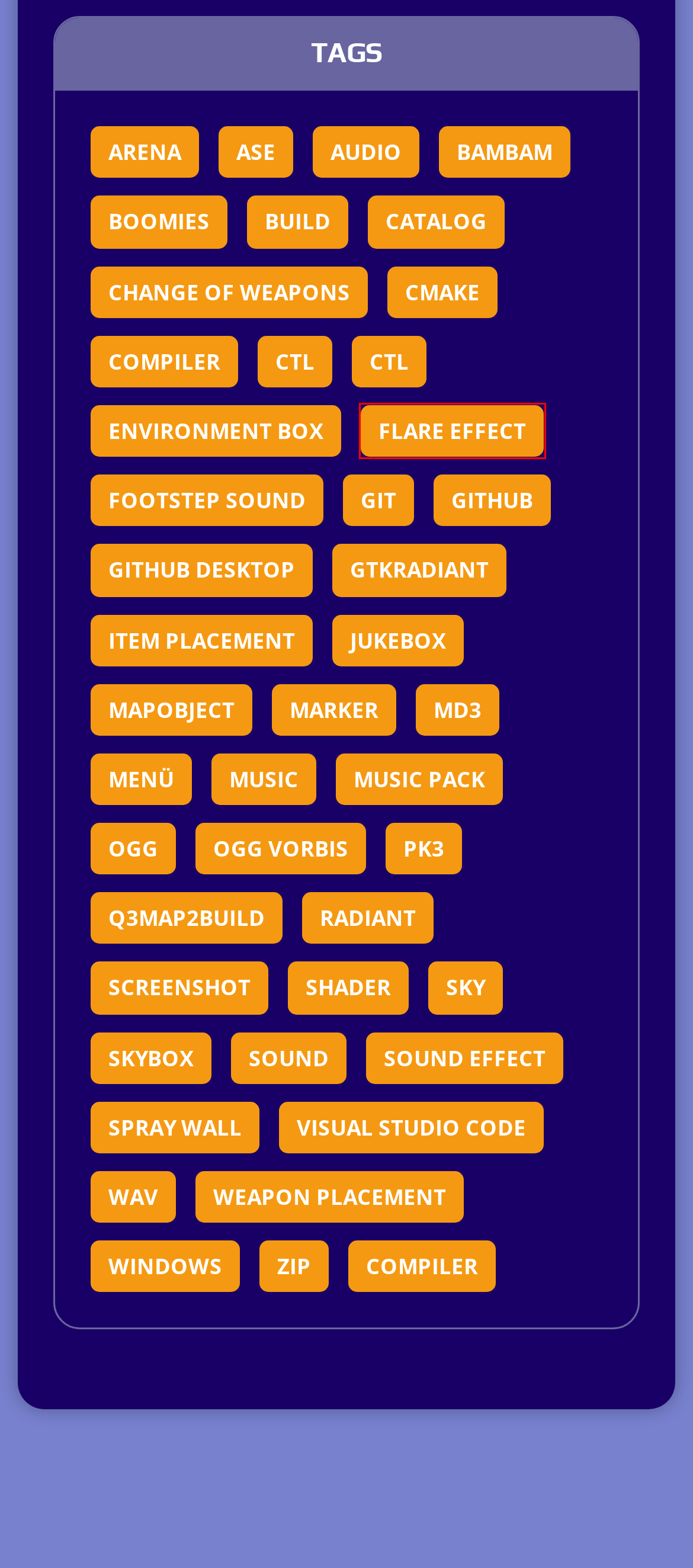Examine the screenshot of a webpage with a red rectangle bounding box. Select the most accurate webpage description that matches the new webpage after clicking the element within the bounding box. Here are the candidates:
A. MD3 – World of Padman
B. Screenshot – World of Padman
C. OGG – World of Padman
D. Flare effect – World of Padman
E. Menü – World of Padman
F. WAV – World of Padman
G. Jukebox – World of Padman
H. Catalog – World of Padman

D